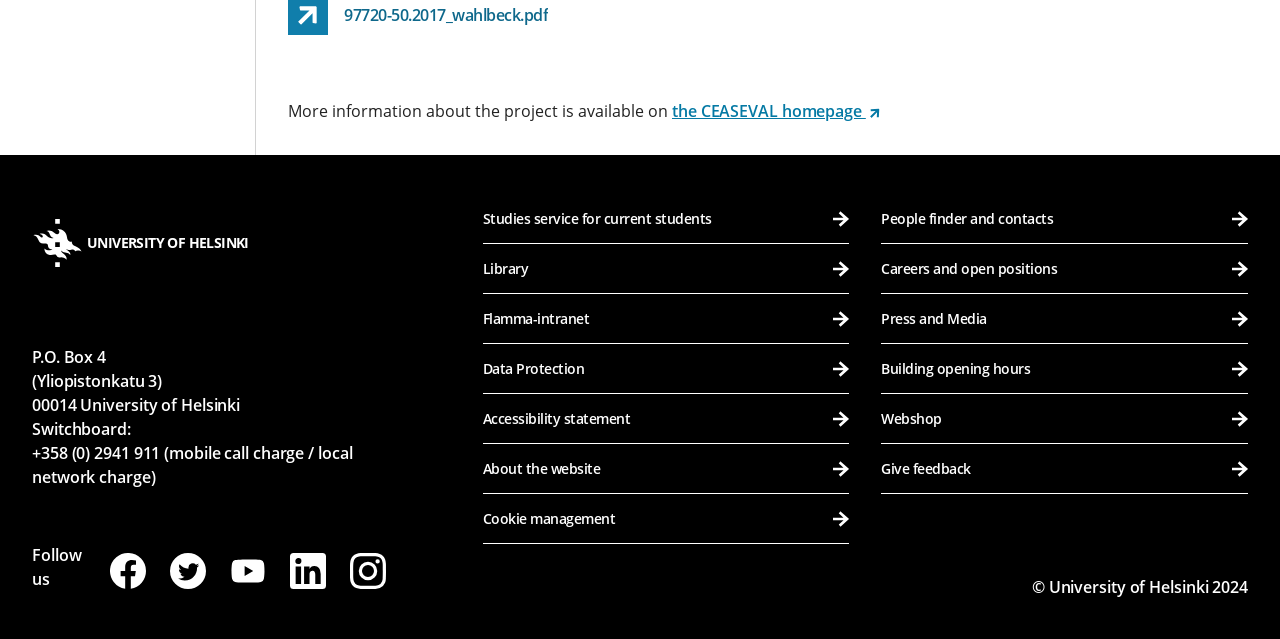Pinpoint the bounding box coordinates of the element that must be clicked to accomplish the following instruction: "Follow the university on Facebook". The coordinates should be in the format of four float numbers between 0 and 1, i.e., [left, top, right, bottom].

[0.086, 0.865, 0.114, 0.922]